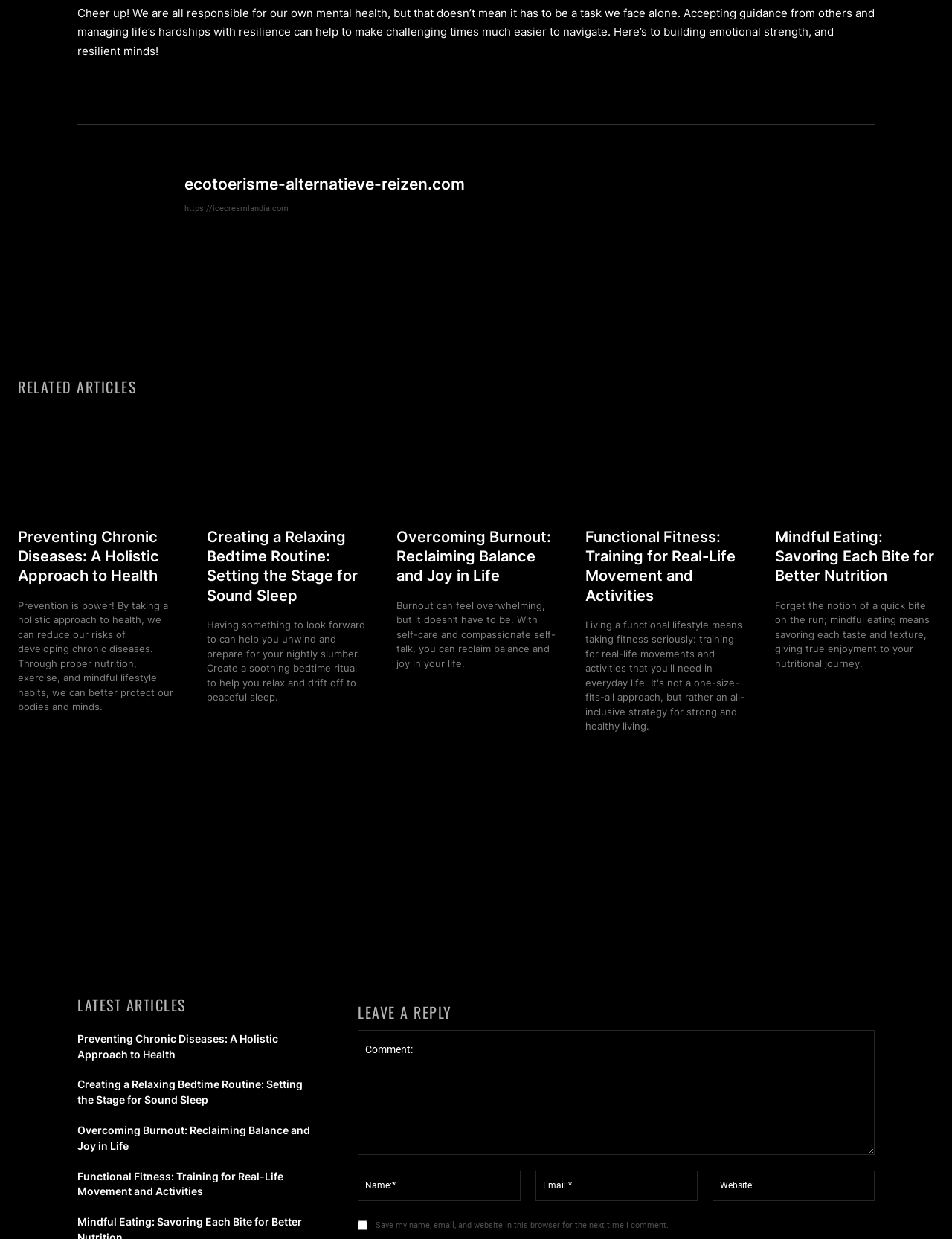What is the main topic of the webpage?
Using the details shown in the screenshot, provide a comprehensive answer to the question.

Based on the content of the webpage, it appears to be focused on mental health and wellness, with various articles and resources related to emotional strength, resilience, and self-care.